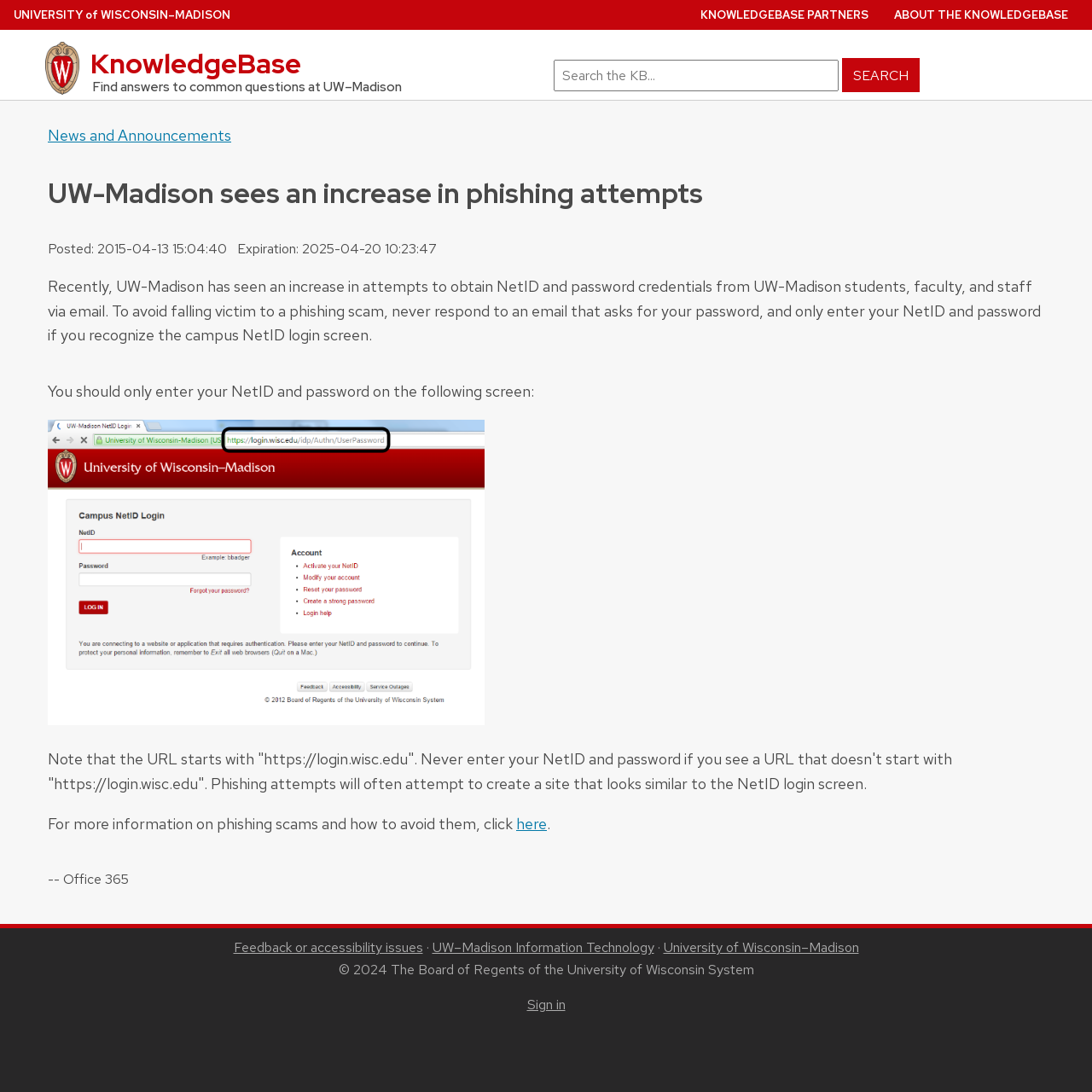Determine the bounding box coordinates of the clickable region to carry out the instruction: "Read about UW-Madison sees an increase in phishing attempts".

[0.044, 0.157, 0.956, 0.197]